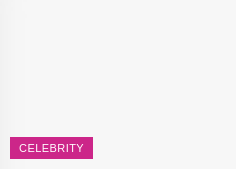What is the primary purpose of the button?
Provide a short answer using one word or a brief phrase based on the image.

To navigate celebrity content